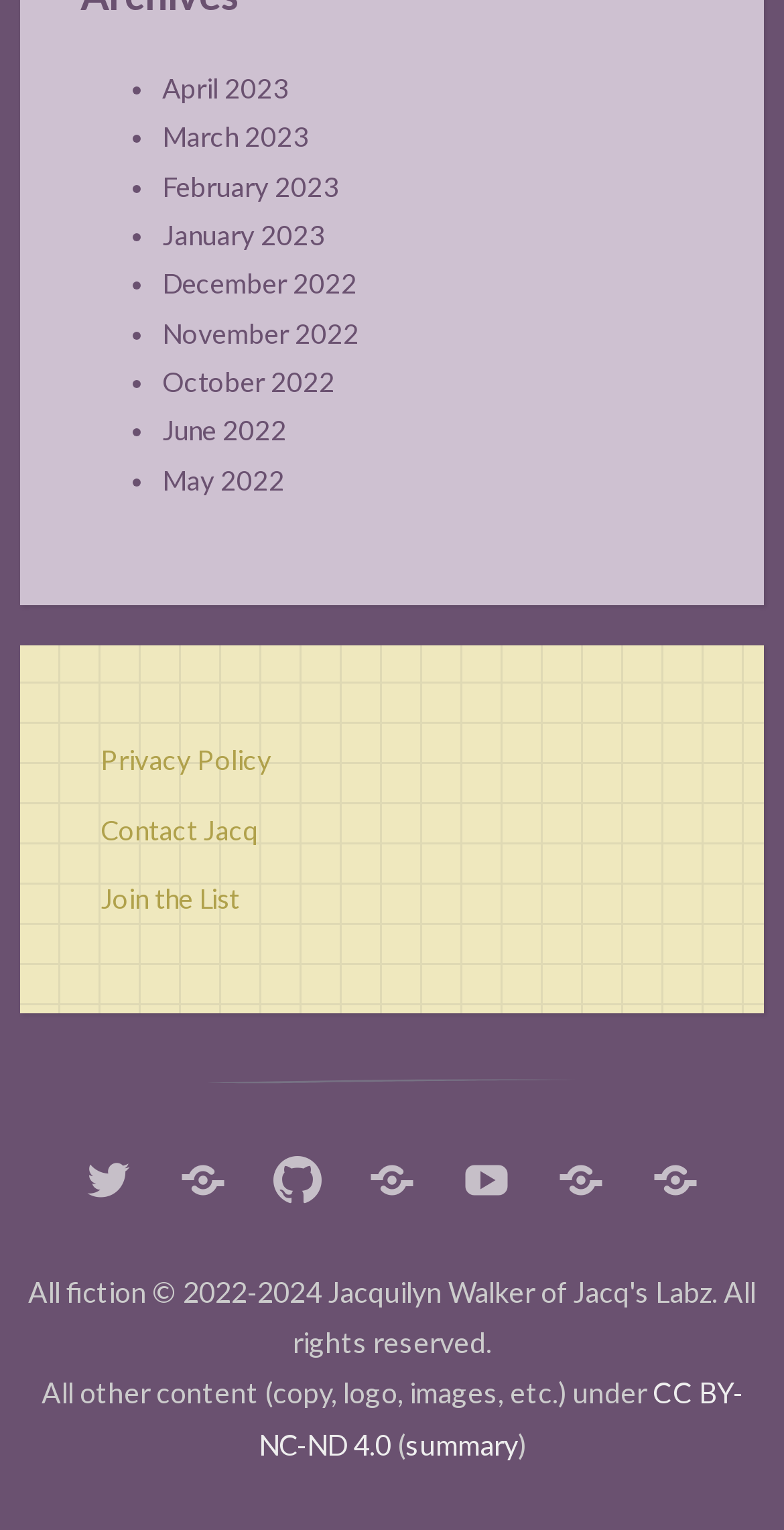Show the bounding box coordinates for the element that needs to be clicked to execute the following instruction: "View April 2023". Provide the coordinates in the form of four float numbers between 0 and 1, i.e., [left, top, right, bottom].

[0.206, 0.048, 0.368, 0.069]